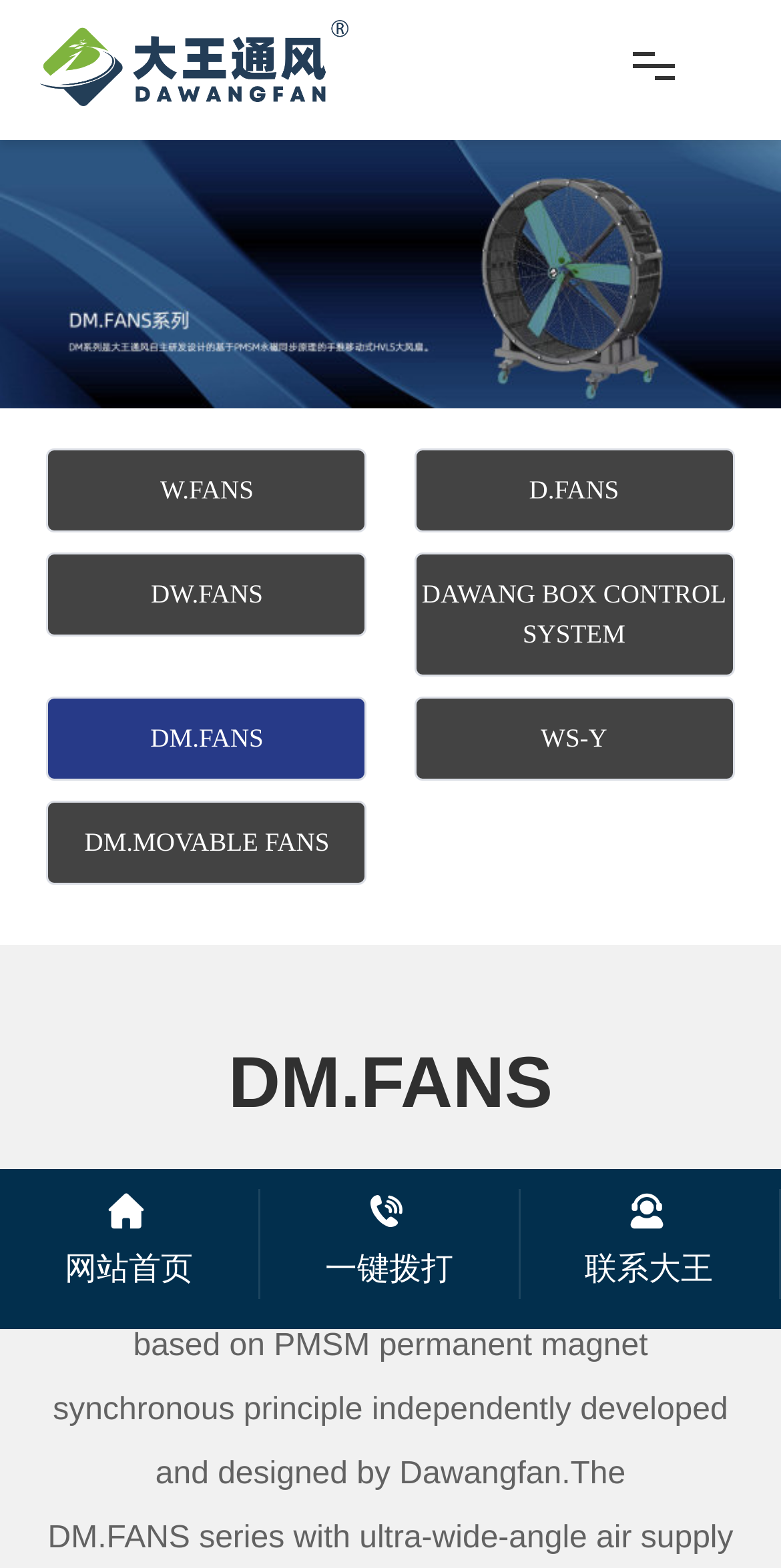Find the bounding box coordinates of the element I should click to carry out the following instruction: "Contact DAWANG FAN".

[0.666, 0.758, 0.996, 0.828]